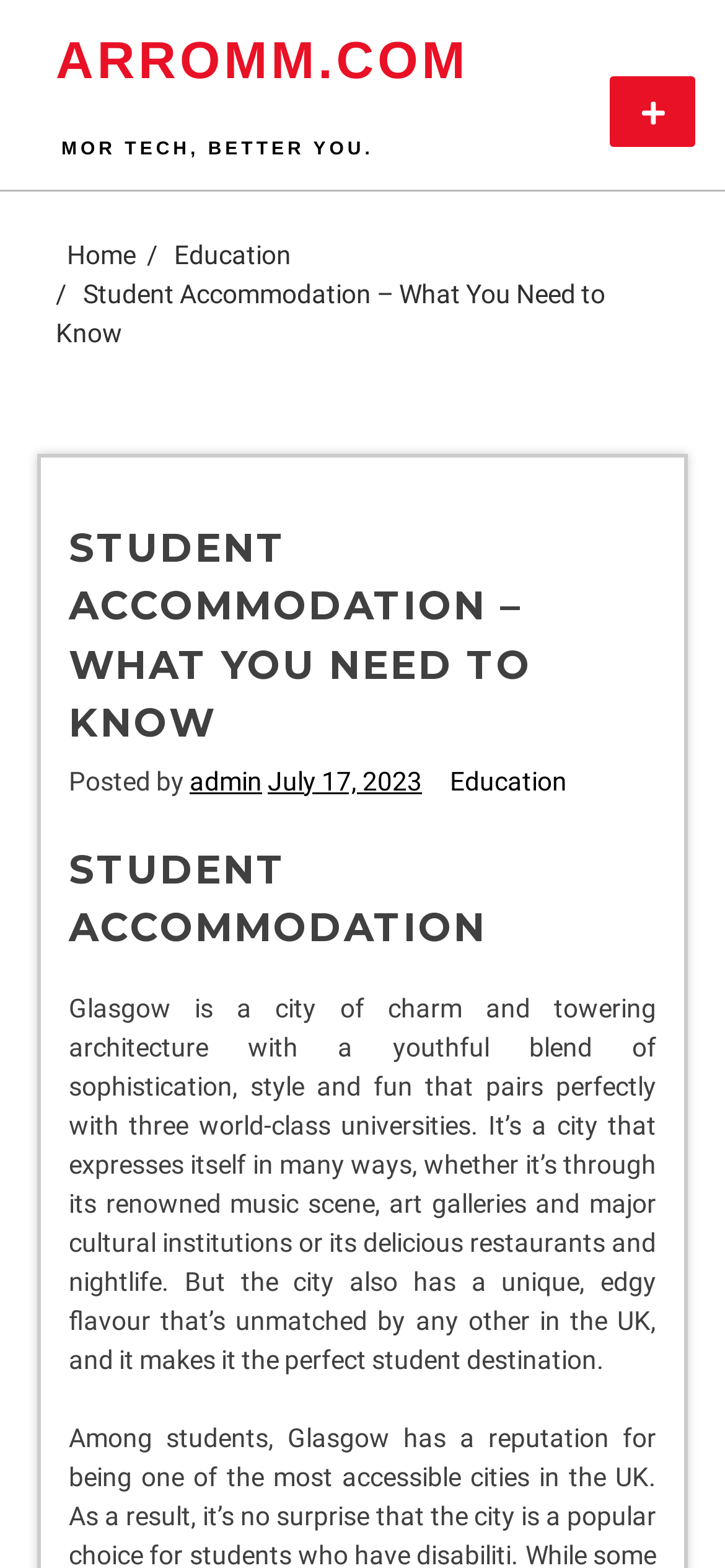Answer the question in a single word or phrase:
What is the name of the website?

ARROMM.COM